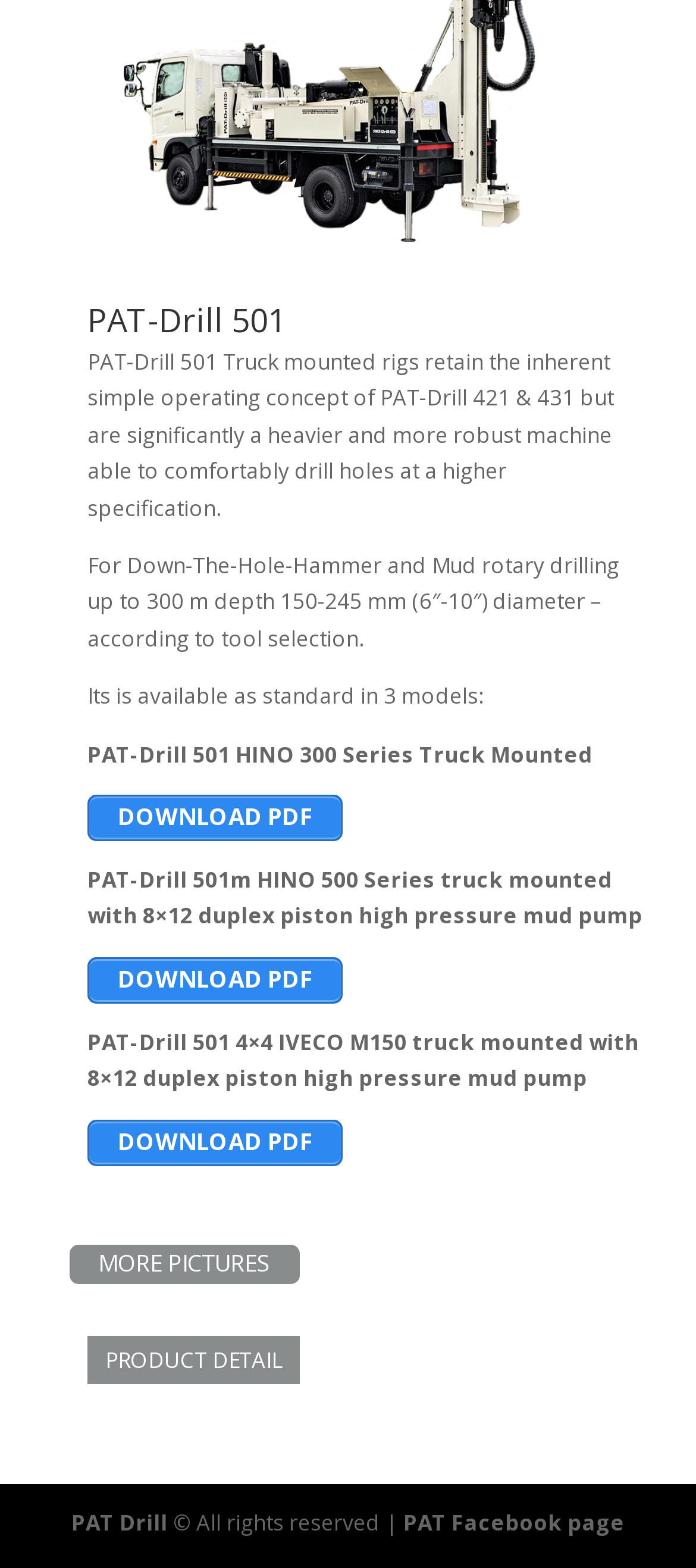For the element described, predict the bounding box coordinates as (top-left x, top-left y, bottom-right x, bottom-right y). All values should be between 0 and 1. Element description: DOWNLOAD PDF

[0.126, 0.714, 0.492, 0.744]